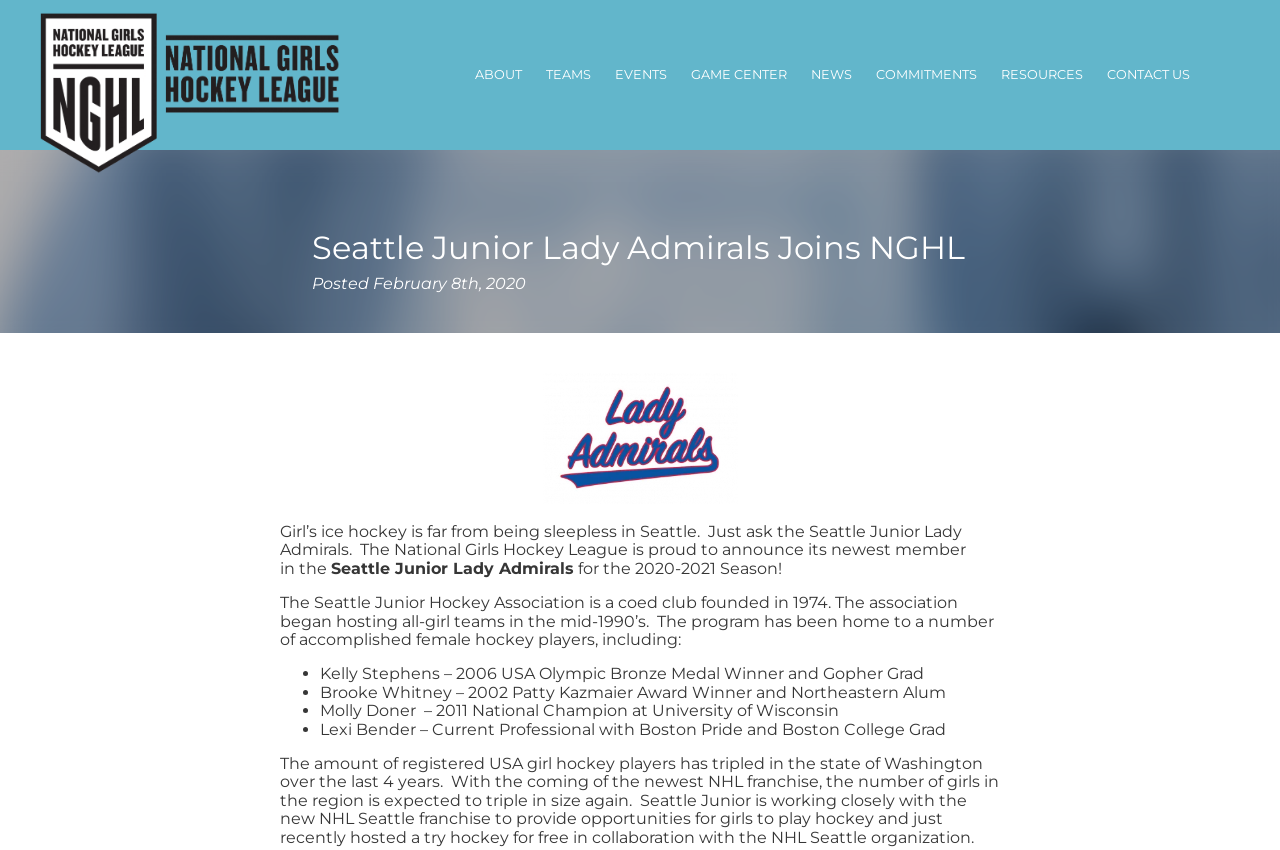Identify the main title of the webpage and generate its text content.

Seattle Junior Lady Admirals Joins NGHL